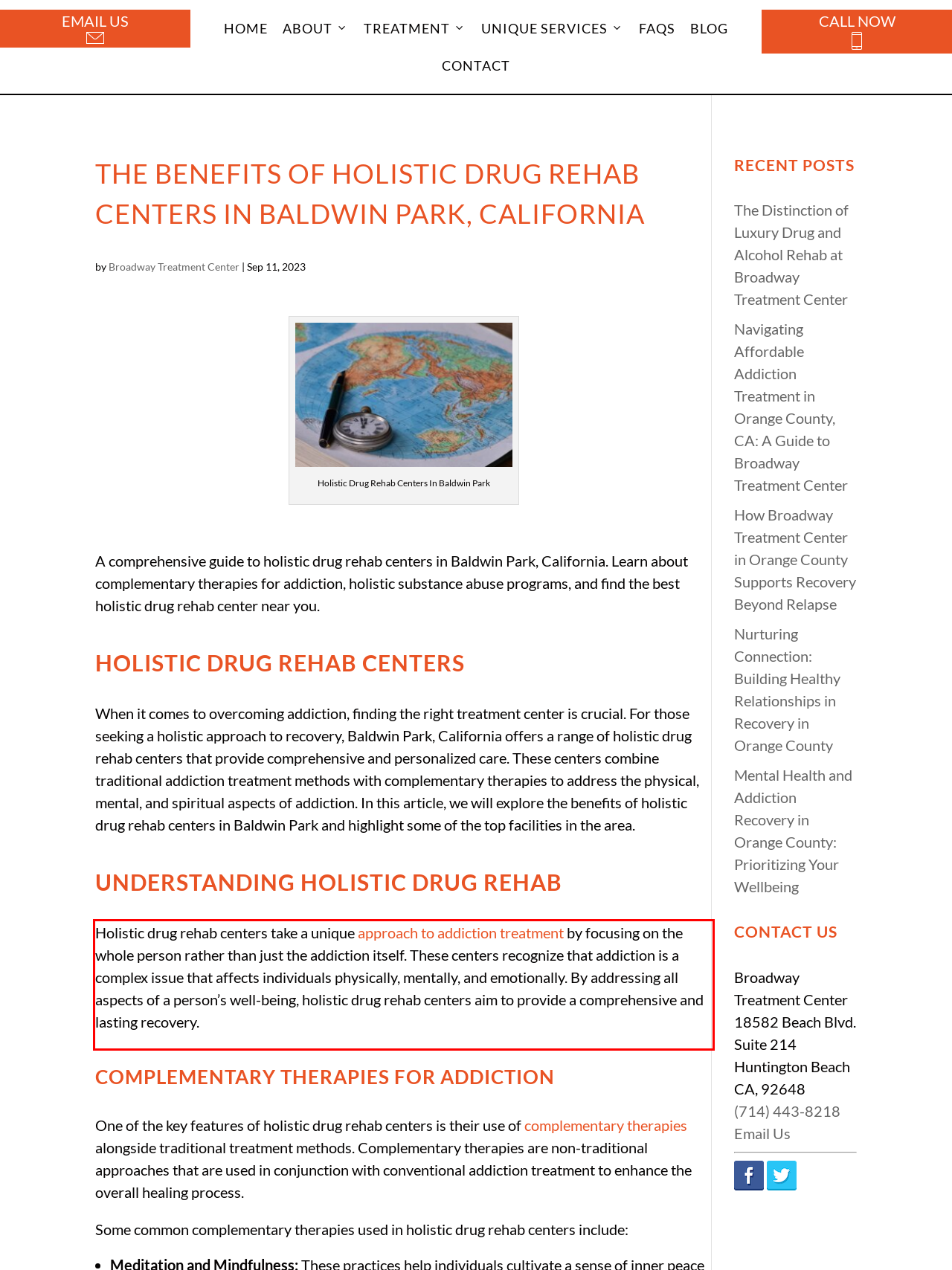You have a screenshot of a webpage, and there is a red bounding box around a UI element. Utilize OCR to extract the text within this red bounding box.

Holistic drug rehab centers take a unique approach to addiction treatment by focusing on the whole person rather than just the addiction itself. These centers recognize that addiction is a complex issue that affects individuals physically, mentally, and emotionally. By addressing all aspects of a person’s well-being, holistic drug rehab centers aim to provide a comprehensive and lasting recovery.